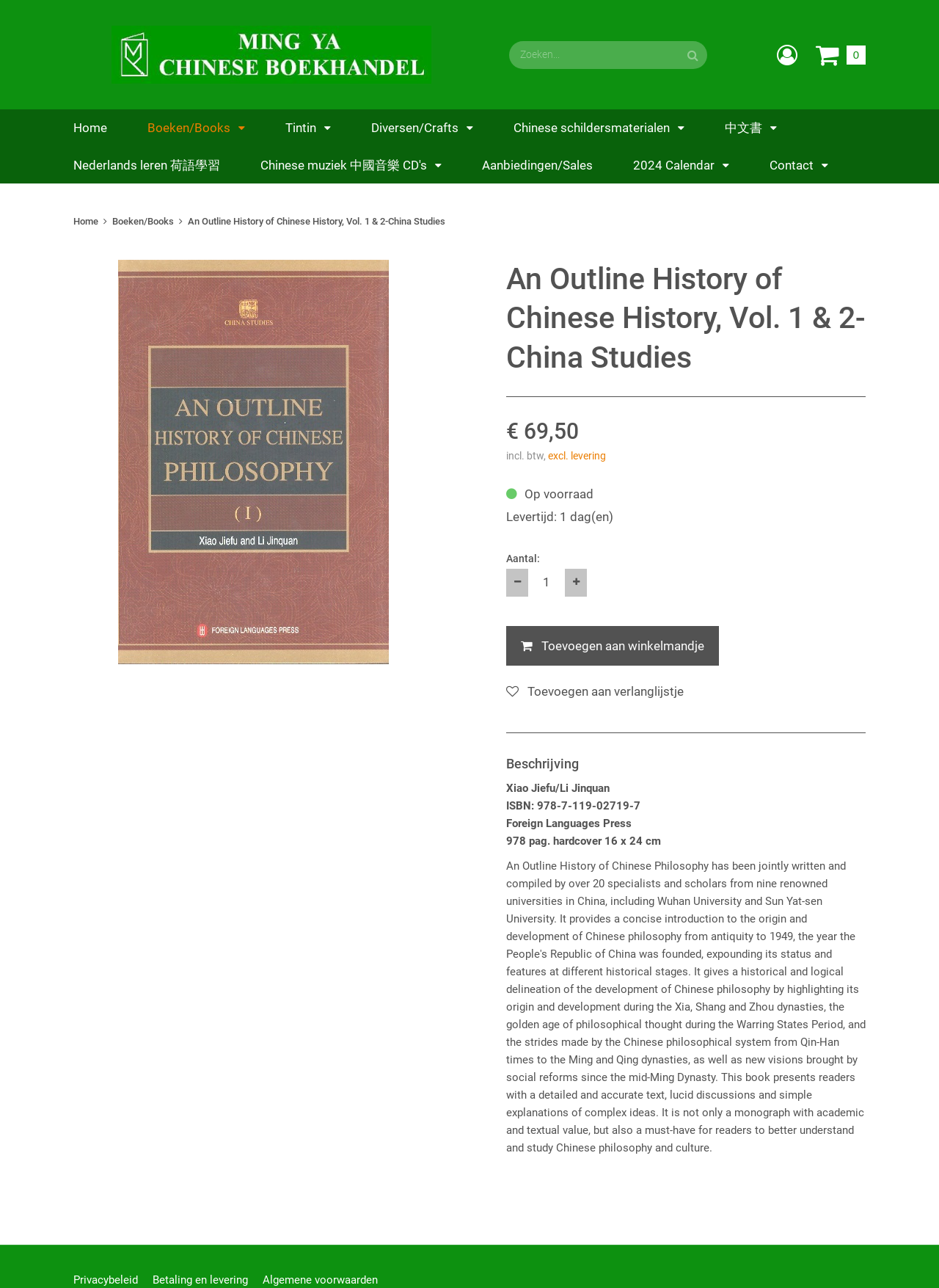What is the availability of the book?
Please respond to the question thoroughly and include all relevant details.

I found the availability of the book by looking at the region where the book's details are described. Specifically, I found the text 'Op voorraad' which is located below the book's price and above the 'Levertijd' text.